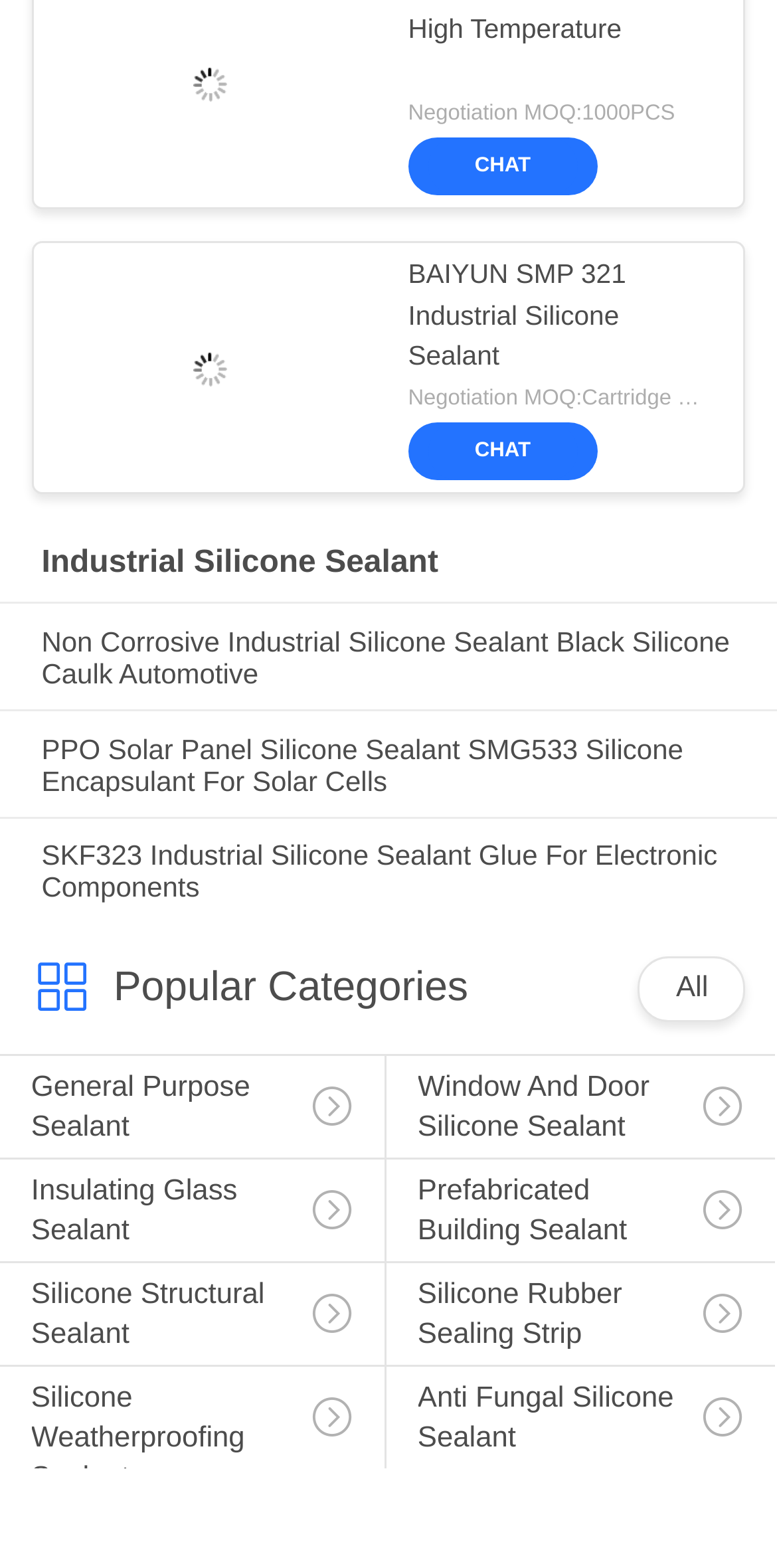Bounding box coordinates are given in the format (top-left x, top-left y, bottom-right x, bottom-right y). All values should be floating point numbers between 0 and 1. Provide the bounding box coordinate for the UI element described as: Silicone Structural Sealant

[0.0, 0.805, 0.495, 0.899]